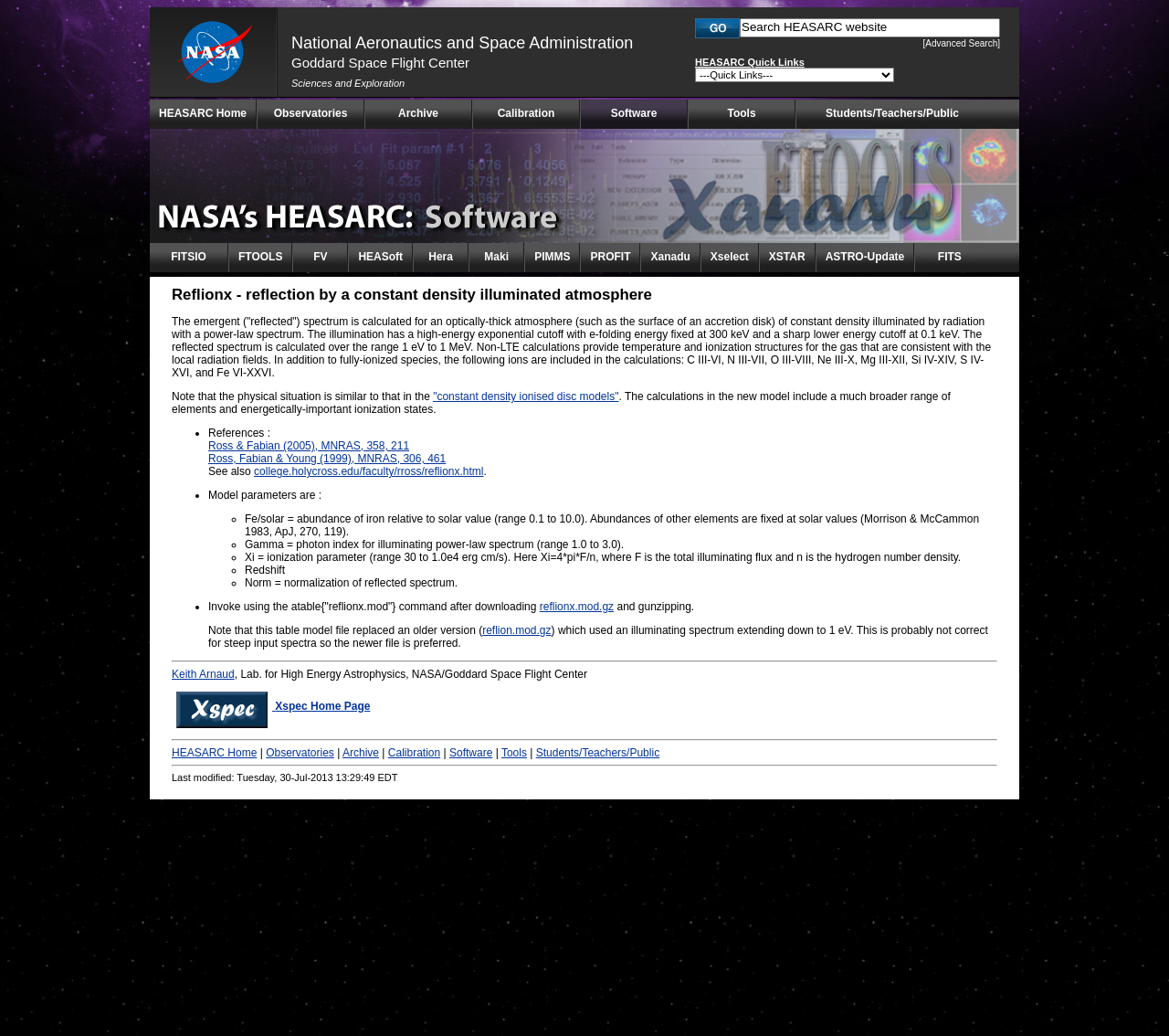Locate the bounding box coordinates of the item that should be clicked to fulfill the instruction: "Visit Xspec Home Page".

[0.147, 0.675, 0.317, 0.688]